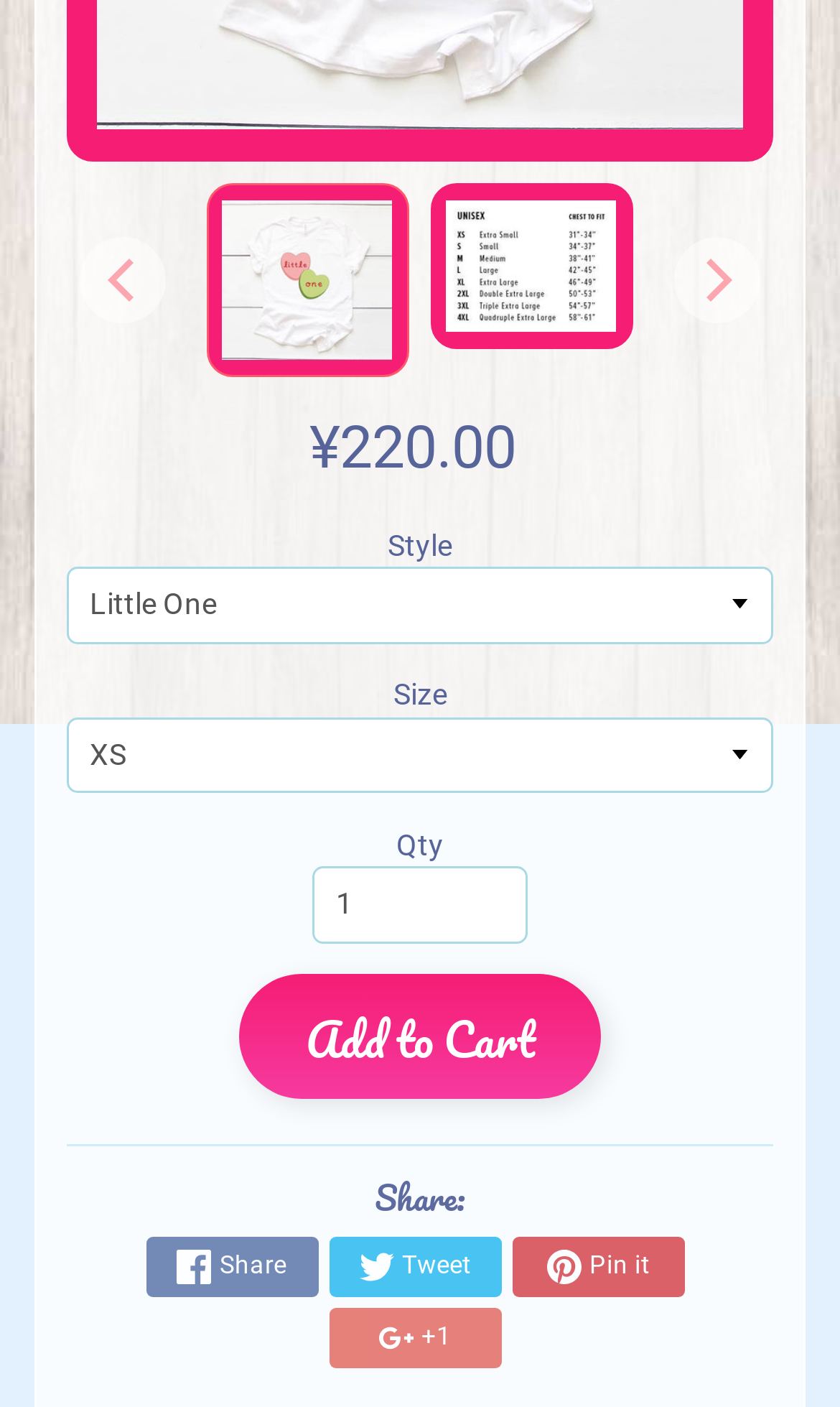Please specify the bounding box coordinates of the area that should be clicked to accomplish the following instruction: "Read the 'What to do if you have been abused' heading". The coordinates should consist of four float numbers between 0 and 1, i.e., [left, top, right, bottom].

None